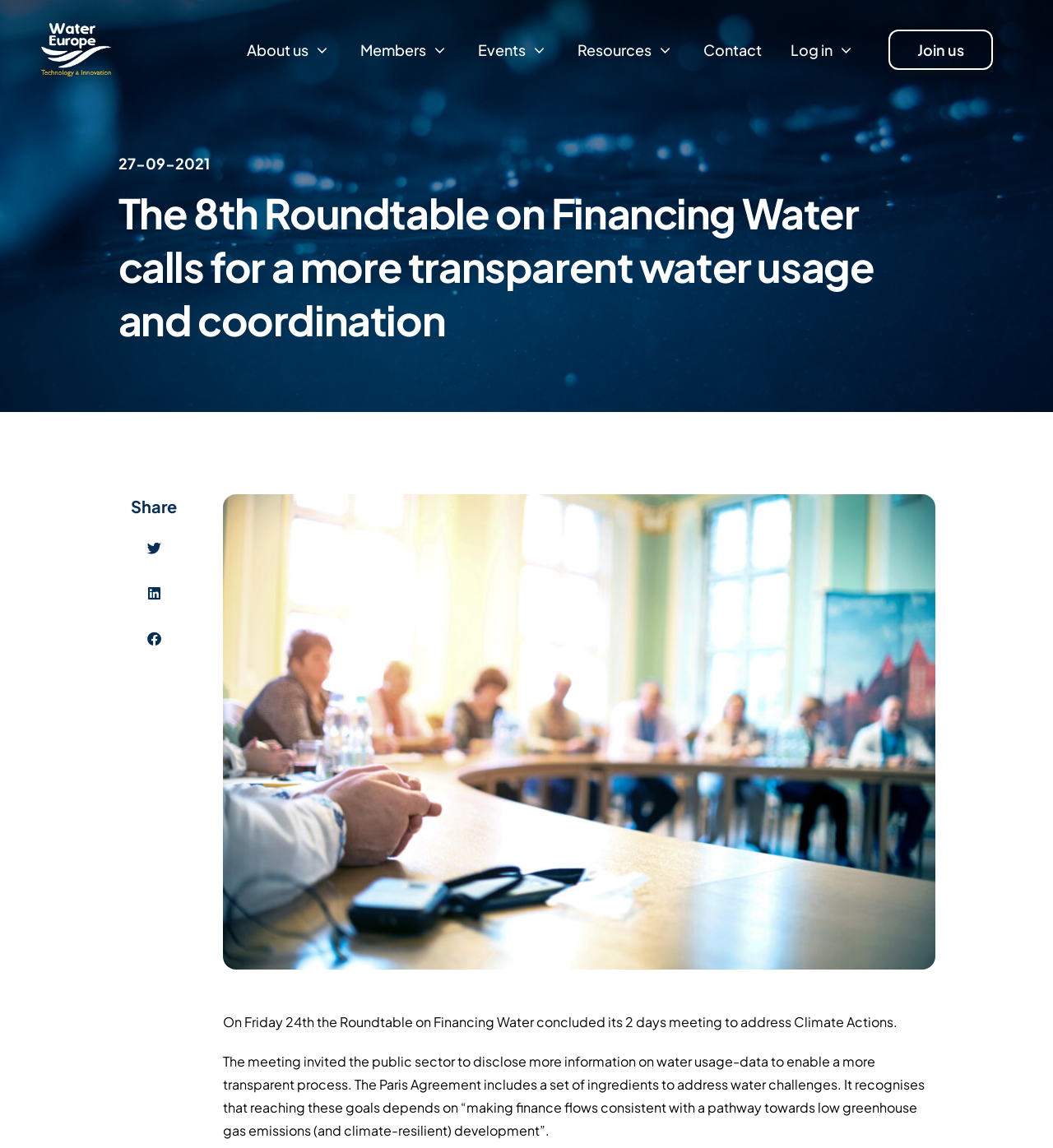Determine the bounding box coordinates of the clickable region to follow the instruction: "Click on Events".

[0.454, 0.034, 0.521, 0.053]